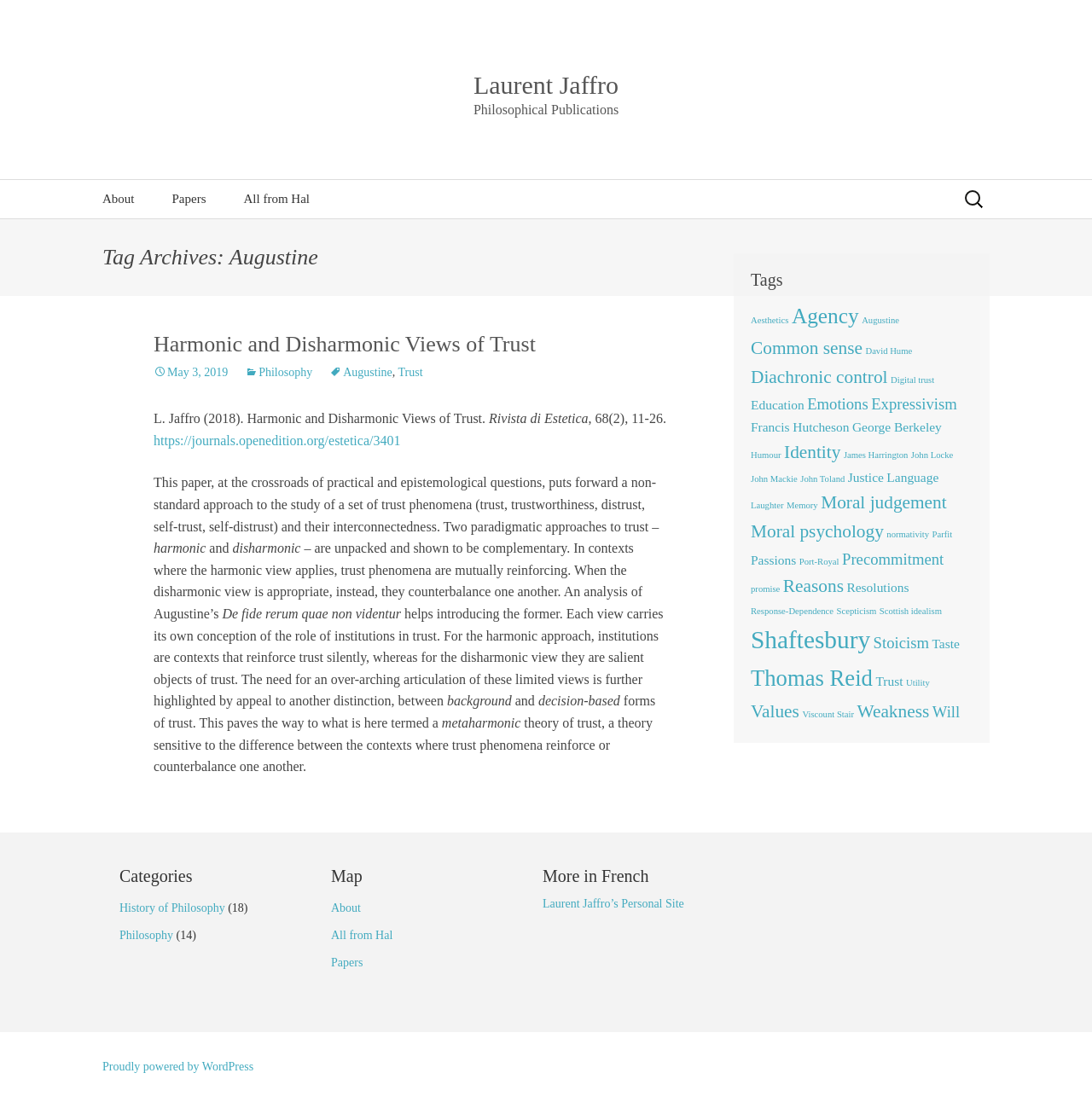Find the bounding box coordinates for the area you need to click to carry out the instruction: "View papers". The coordinates should be four float numbers between 0 and 1, indicated as [left, top, right, bottom].

[0.142, 0.163, 0.204, 0.198]